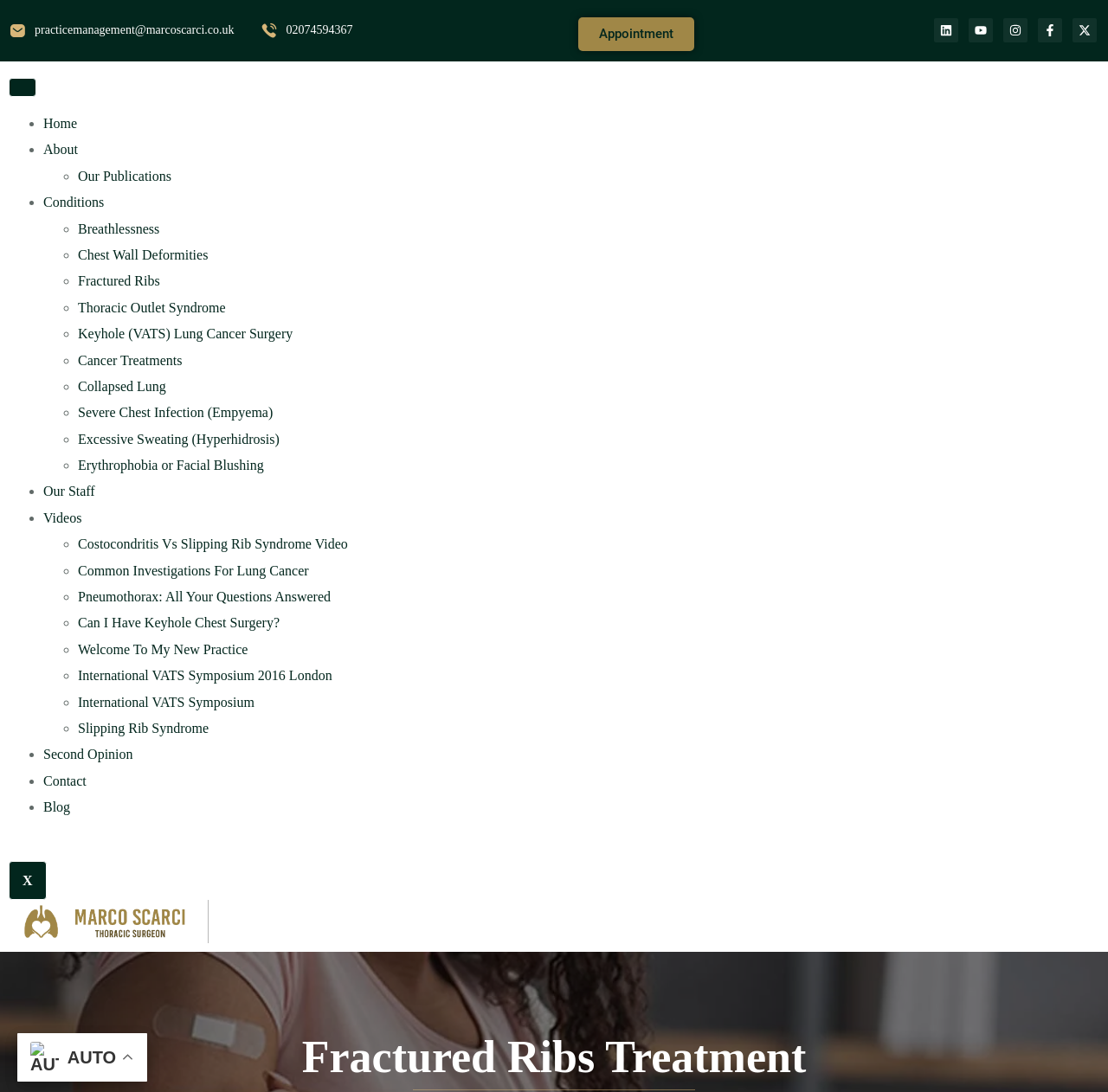Respond with a single word or phrase to the following question:
What is the topic of the video 'Costocondritis Vs Slipping Rib Syndrome Video'?

Costocondritis and Slipping Rib Syndrome